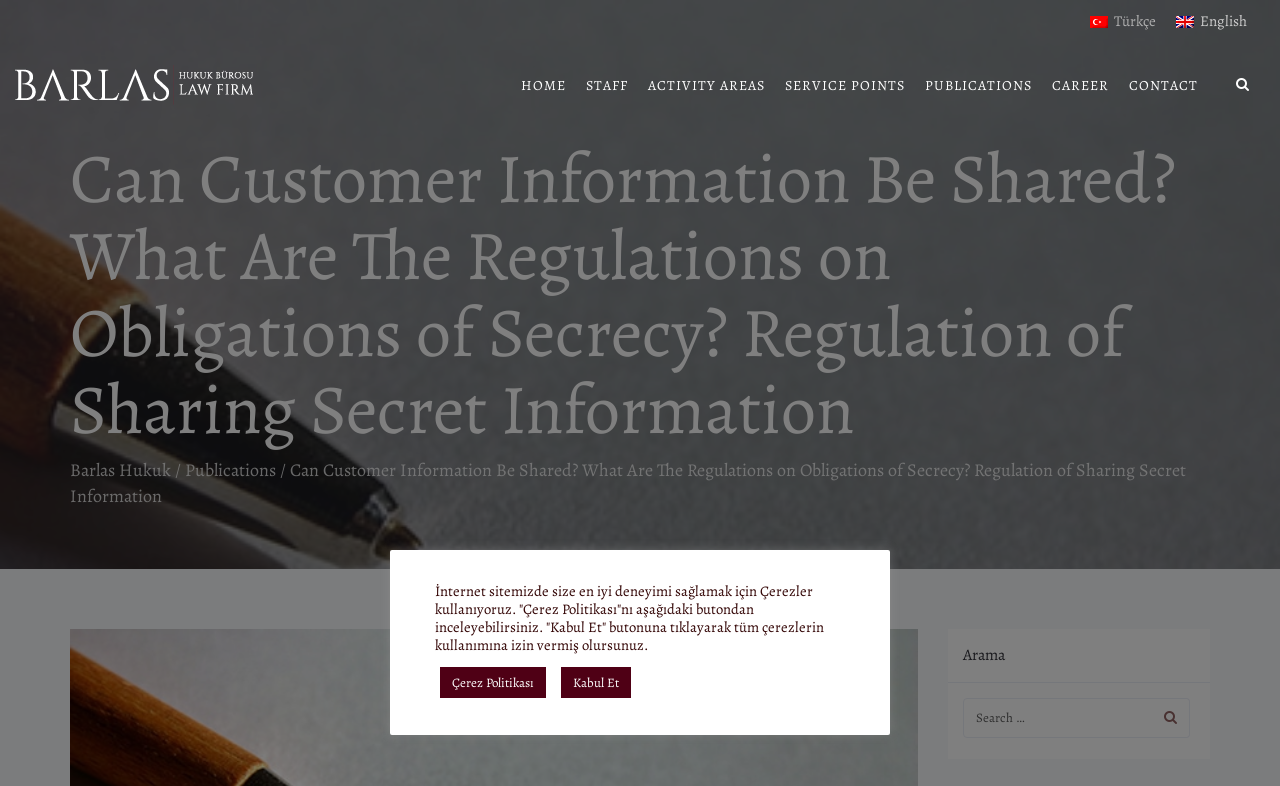Summarize the webpage comprehensively, mentioning all visible components.

This webpage appears to be a law firm's website, specifically Barlas Hukuk Bürosu, with a focus on the Regulation of Sharing Secret Information. At the top right corner, there are language options, including Turkish and English, each accompanied by a small flag icon. Below these options, the law firm's logo and name are displayed.

The main navigation menu is situated in the middle of the top section, featuring links to various pages, such as HOME, STAFF, ACTIVITY AREAS, SERVICE POINTS, PUBLICATIONS, CAREER, and CONTACT.

The main content area is divided into two sections. The top section features a heading that reads "Can Customer Information Be Shared? What Are The Regulations on Obligations of Secrecy? Regulation of Sharing Secret Information." Below this heading, there is a link to Barlas Hukuk and a subheading that appears to be a summary of the regulation.

The bottom section of the main content area contains a search bar, allowing users to search for specific information. The search bar is accompanied by a magnifying glass icon and a textbox with a placeholder text "Search …".

At the bottom of the page, there is a notification about the use of cookies on the website, with options to view the Cookie Policy or Accept all cookies.

Overall, the webpage appears to be a informative page about the Regulation of Sharing Secret Information, with a focus on providing information and resources related to this topic.